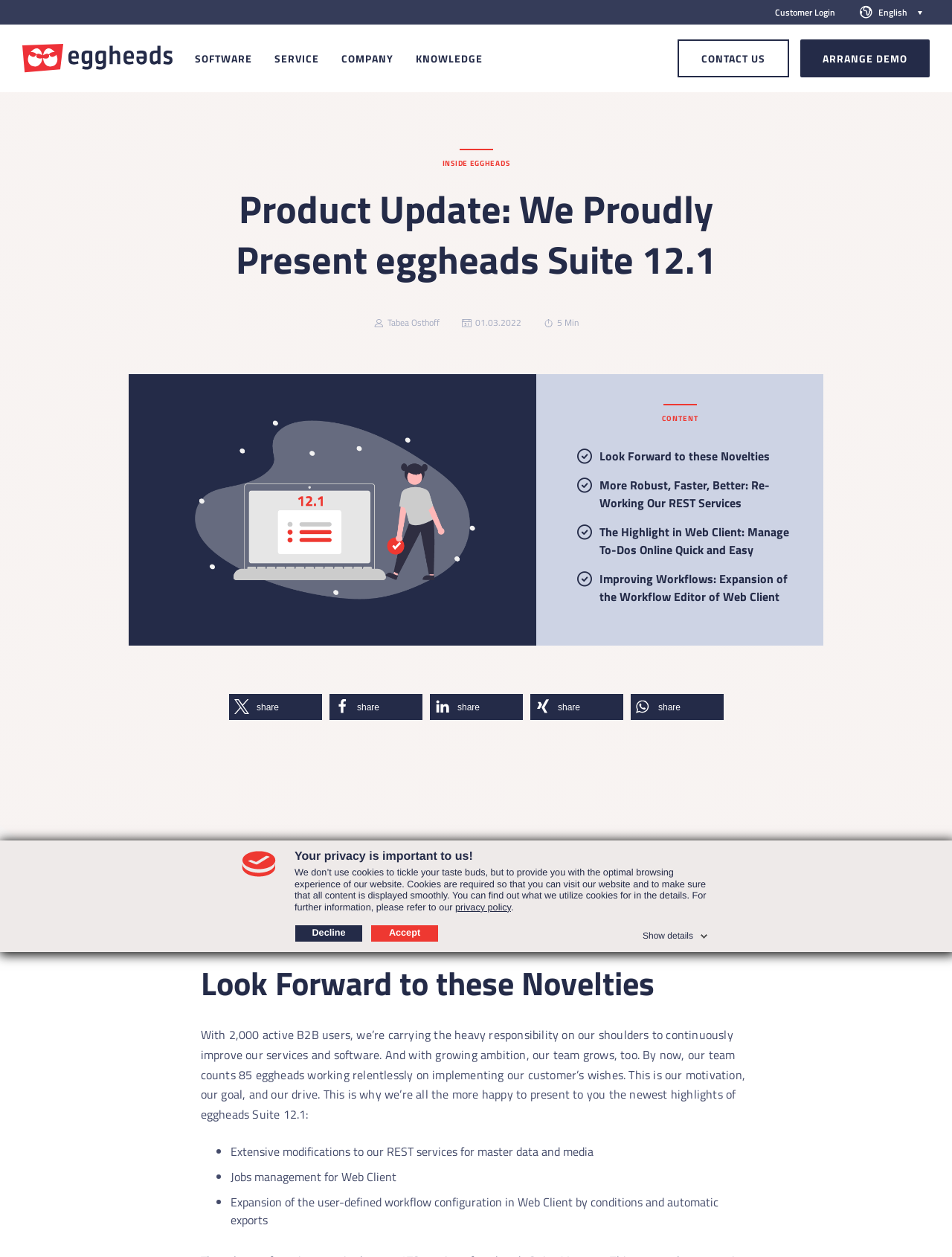From the details in the image, provide a thorough response to the question: How many people are working on the eggheads team?

The number of people working on the eggheads team can be found in the text 'By now, our team counts 85 eggheads working relentlessly on implementing our customer’s wishes.' which is located in the middle of the webpage.